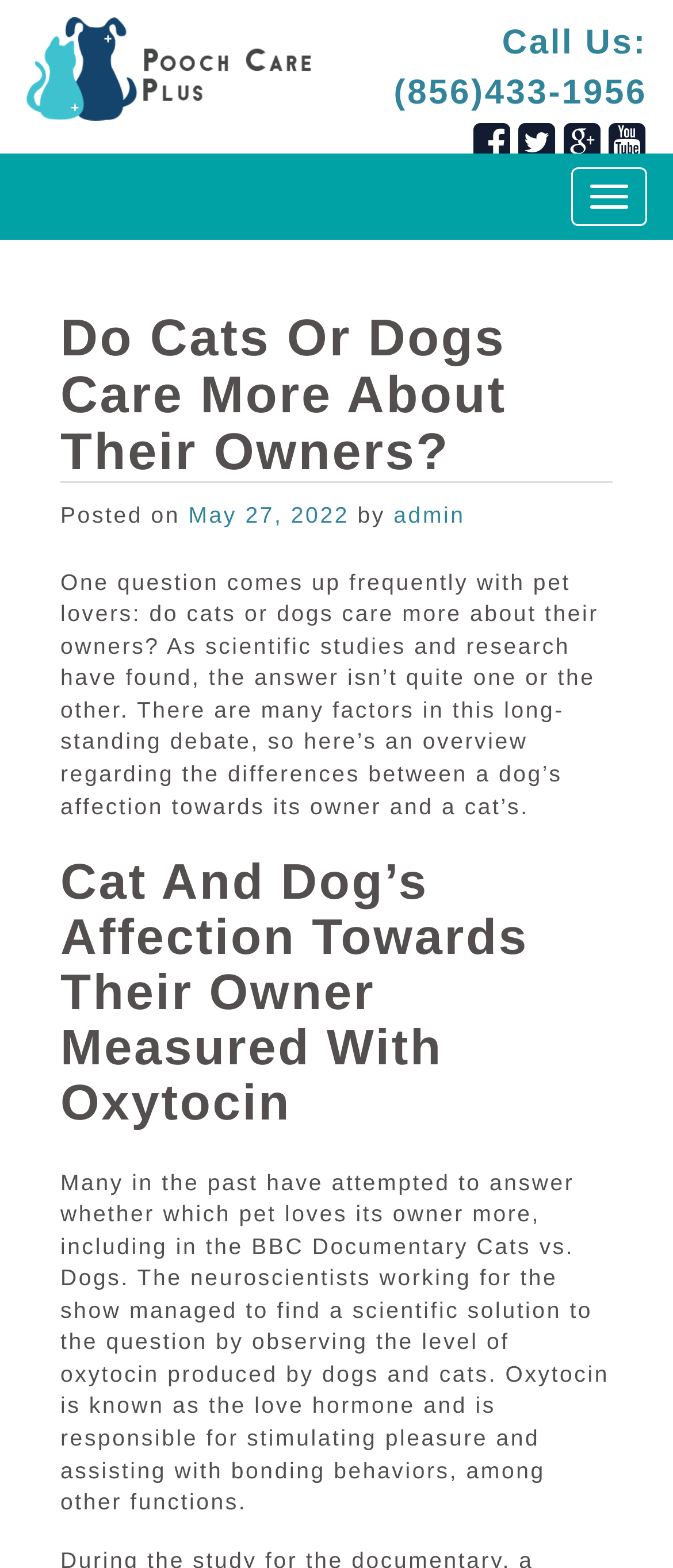Find the bounding box coordinates for the HTML element specified by: "Call Us: (856)433-1956".

[0.585, 0.015, 0.962, 0.071]